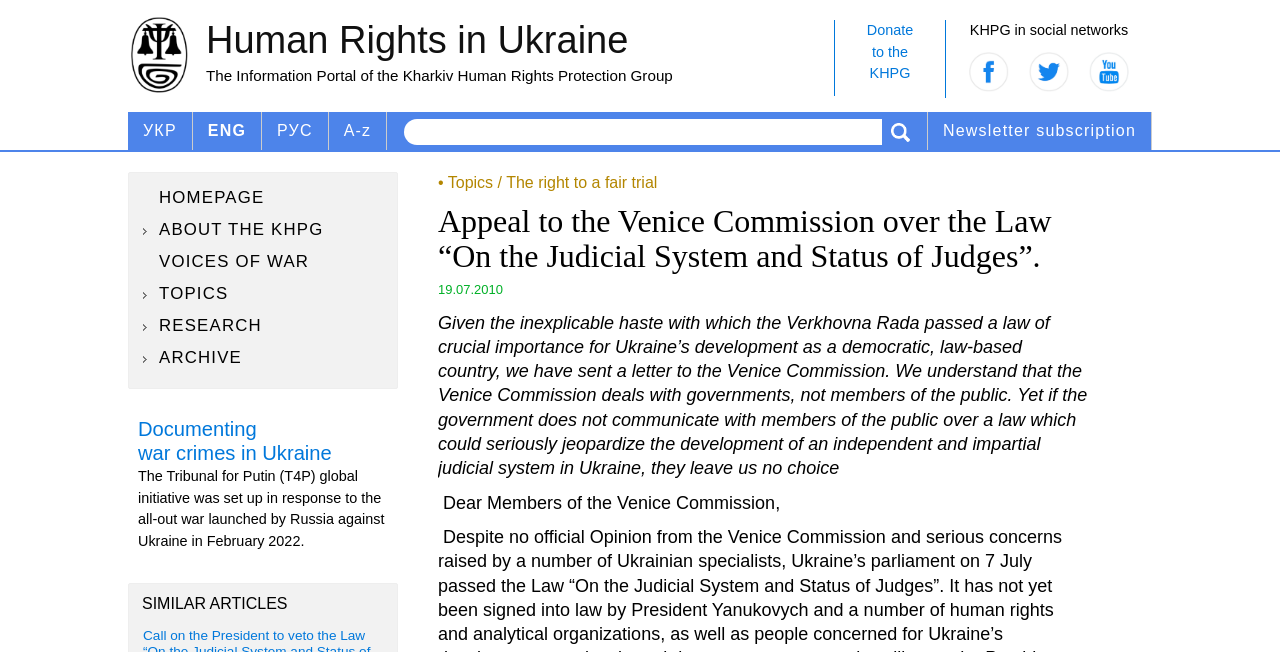Please answer the following question using a single word or phrase: 
What language options are available?

УКР, ENG, РУС, A-z